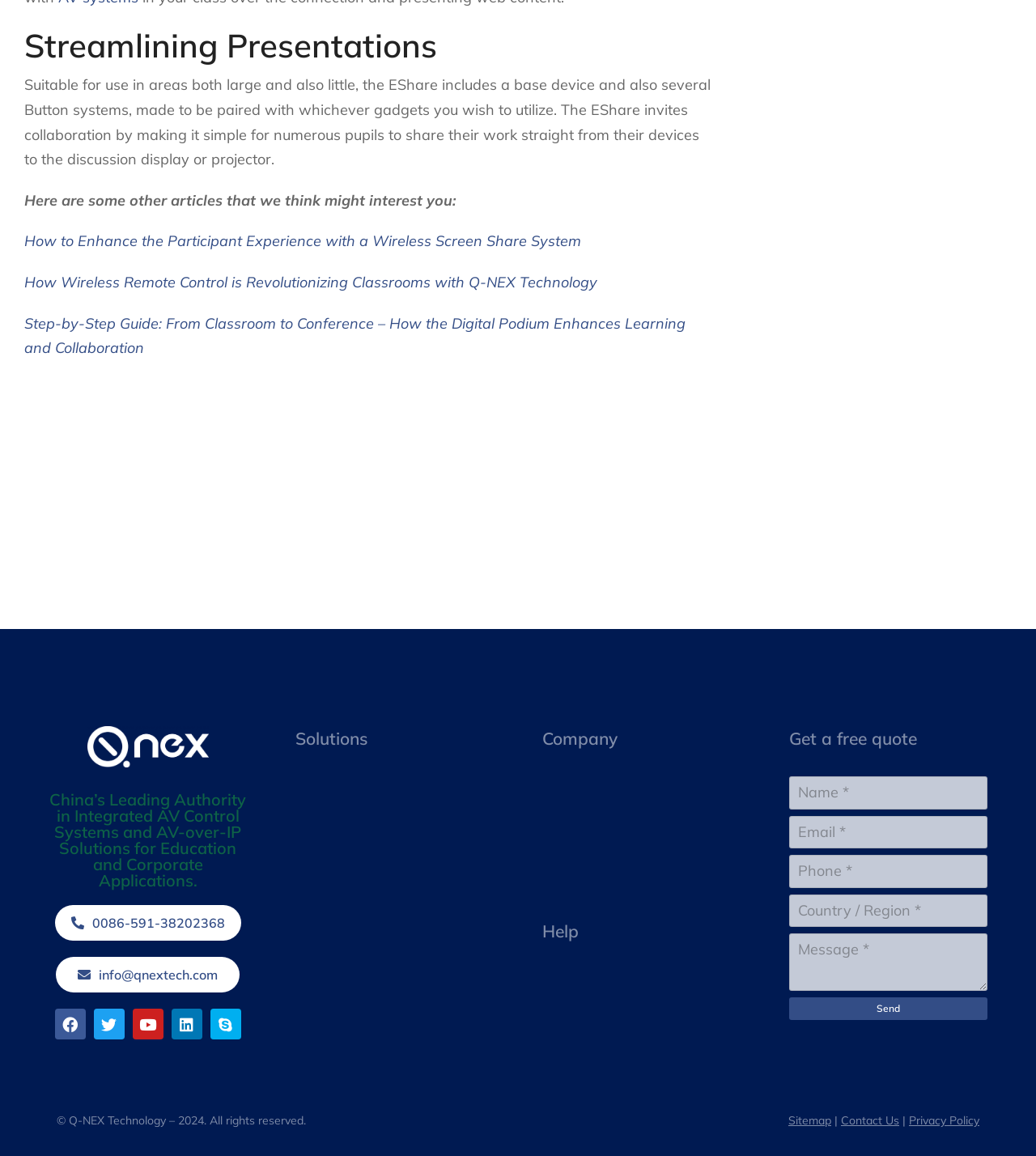What is the purpose of the EShare?
Refer to the image and provide a detailed answer to the question.

I found the answer by reading the text 'The EShare invites collaboration by making it simple for numerous pupils to share their work straight from their devices to the discussion display or projector.' which suggests that the purpose of the EShare is to facilitate collaboration.